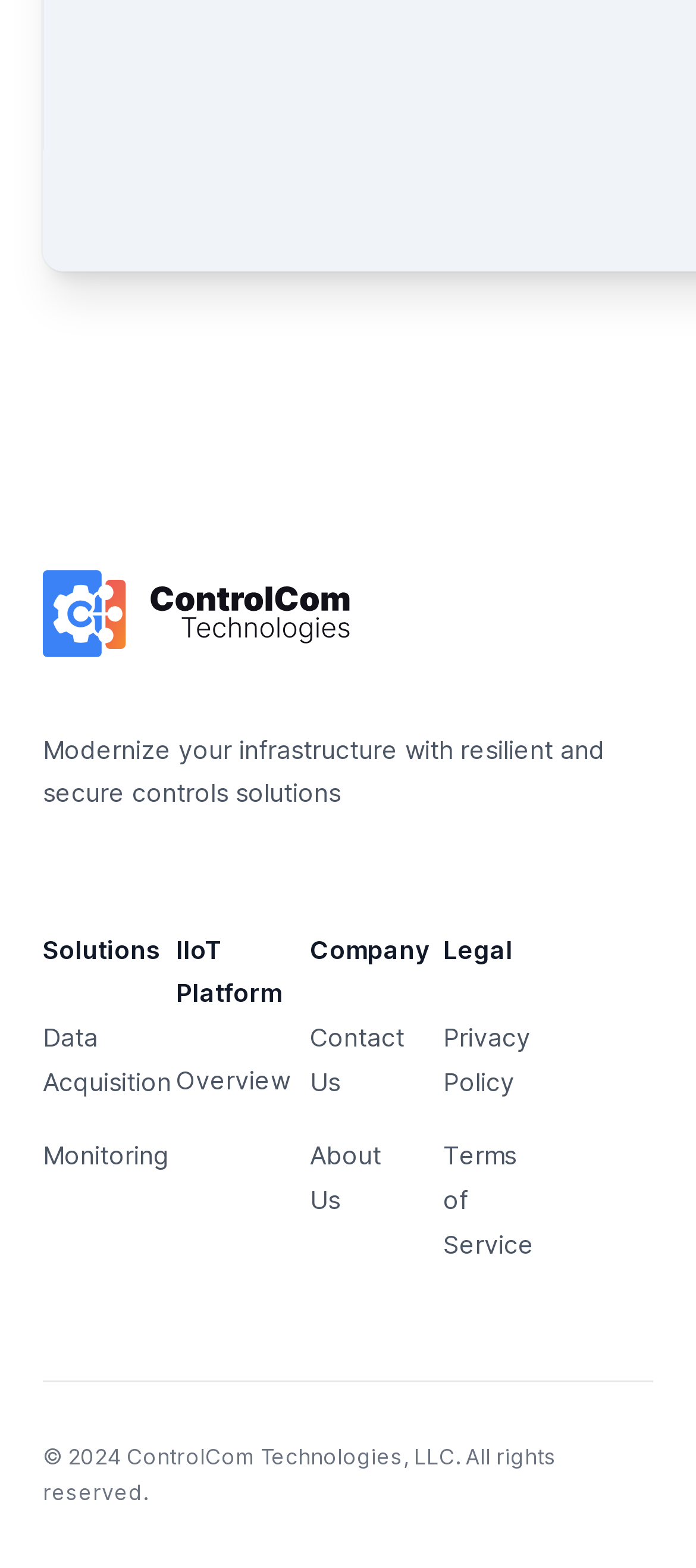Pinpoint the bounding box coordinates of the clickable area necessary to execute the following instruction: "contact us". The coordinates should be given as four float numbers between 0 and 1, namely [left, top, right, bottom].

[0.445, 0.652, 0.581, 0.7]